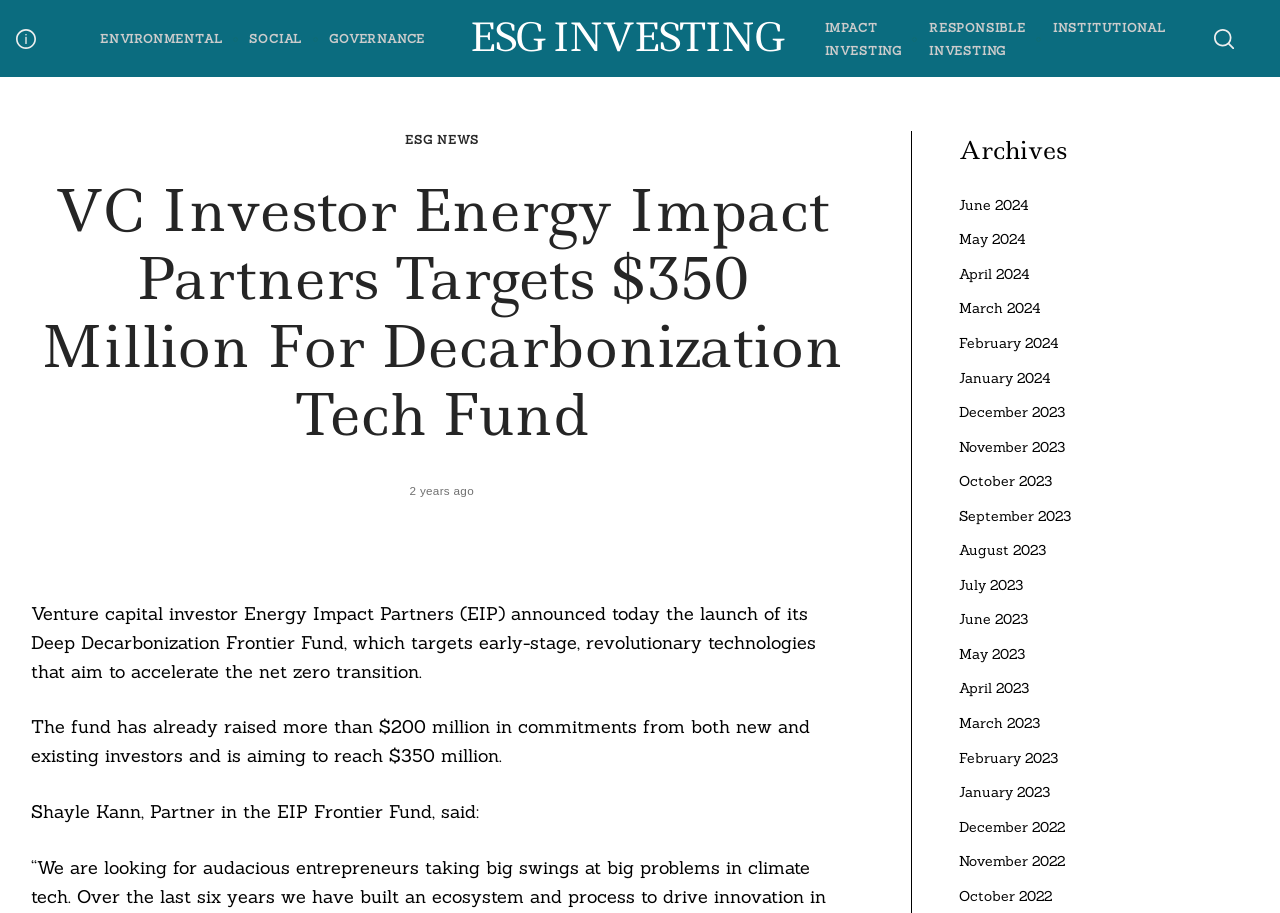Determine the bounding box coordinates of the UI element described below. Use the format (top-left x, top-left y, bottom-right x, bottom-right y) with floating point numbers between 0 and 1: Impact Investing

[0.644, 0.022, 0.705, 0.063]